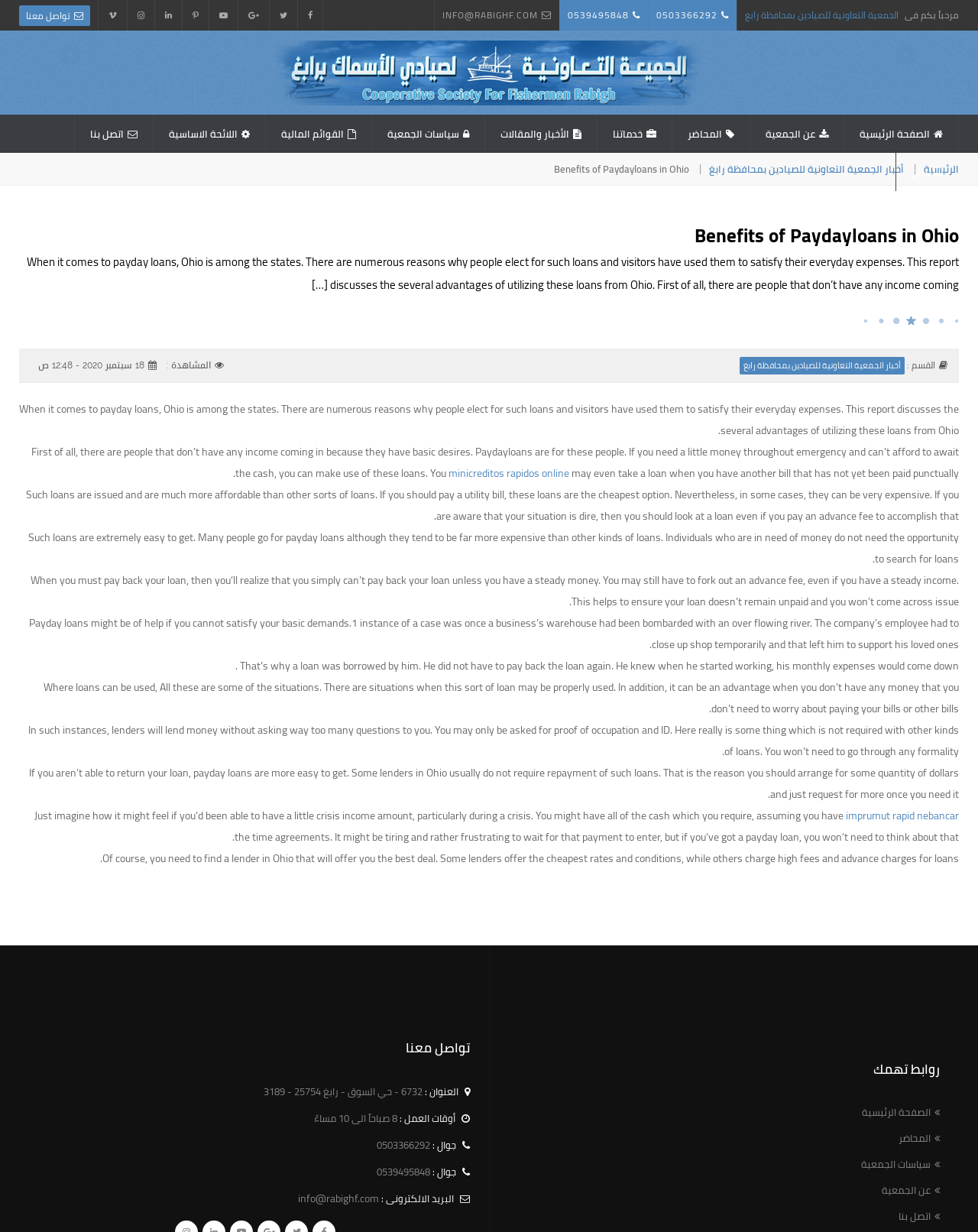Highlight the bounding box of the UI element that corresponds to this description: "Log in".

None